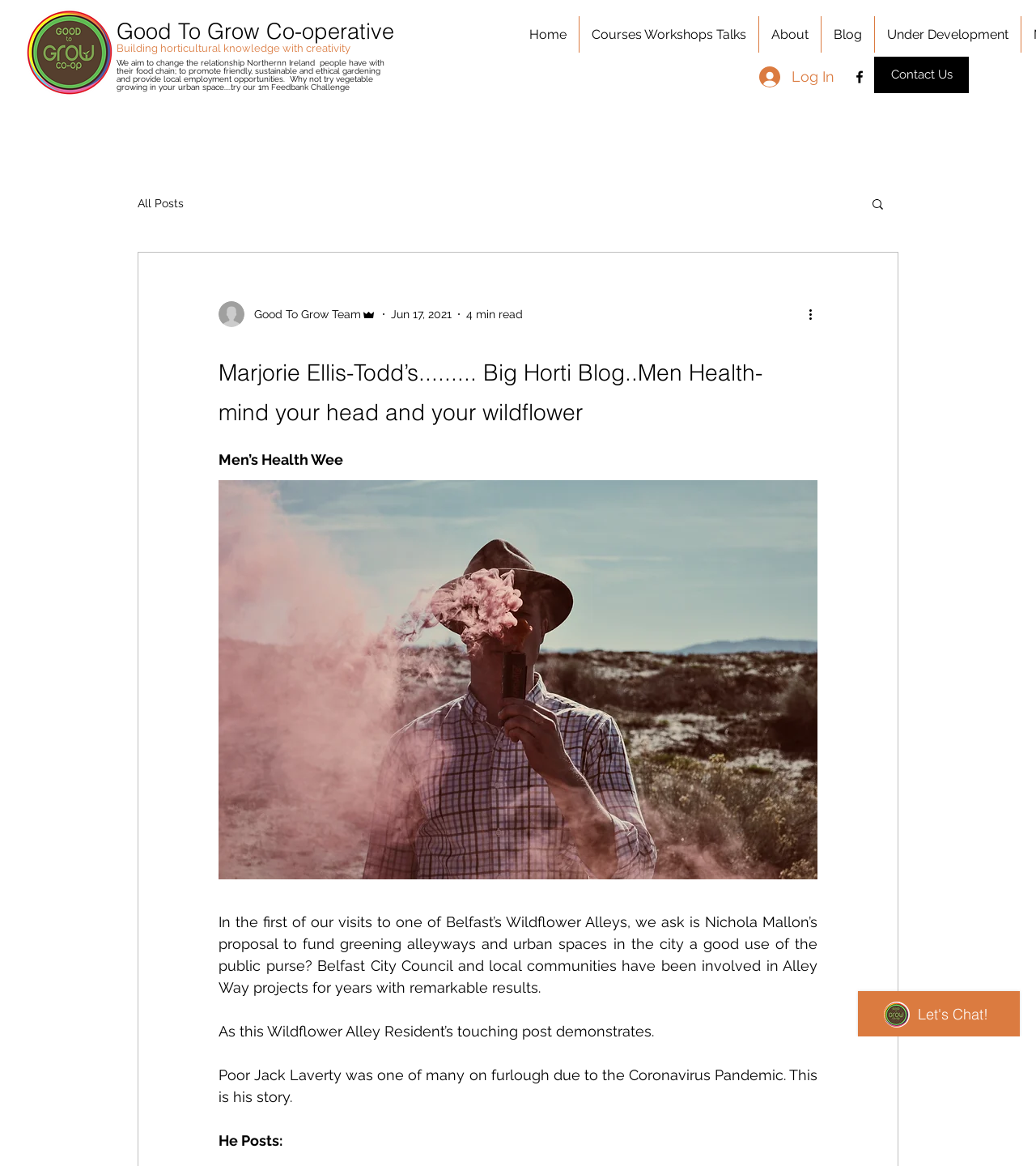Can you identify the bounding box coordinates of the clickable region needed to carry out this instruction: 'Click the Log In button'? The coordinates should be four float numbers within the range of 0 to 1, stated as [left, top, right, bottom].

[0.722, 0.051, 0.815, 0.081]